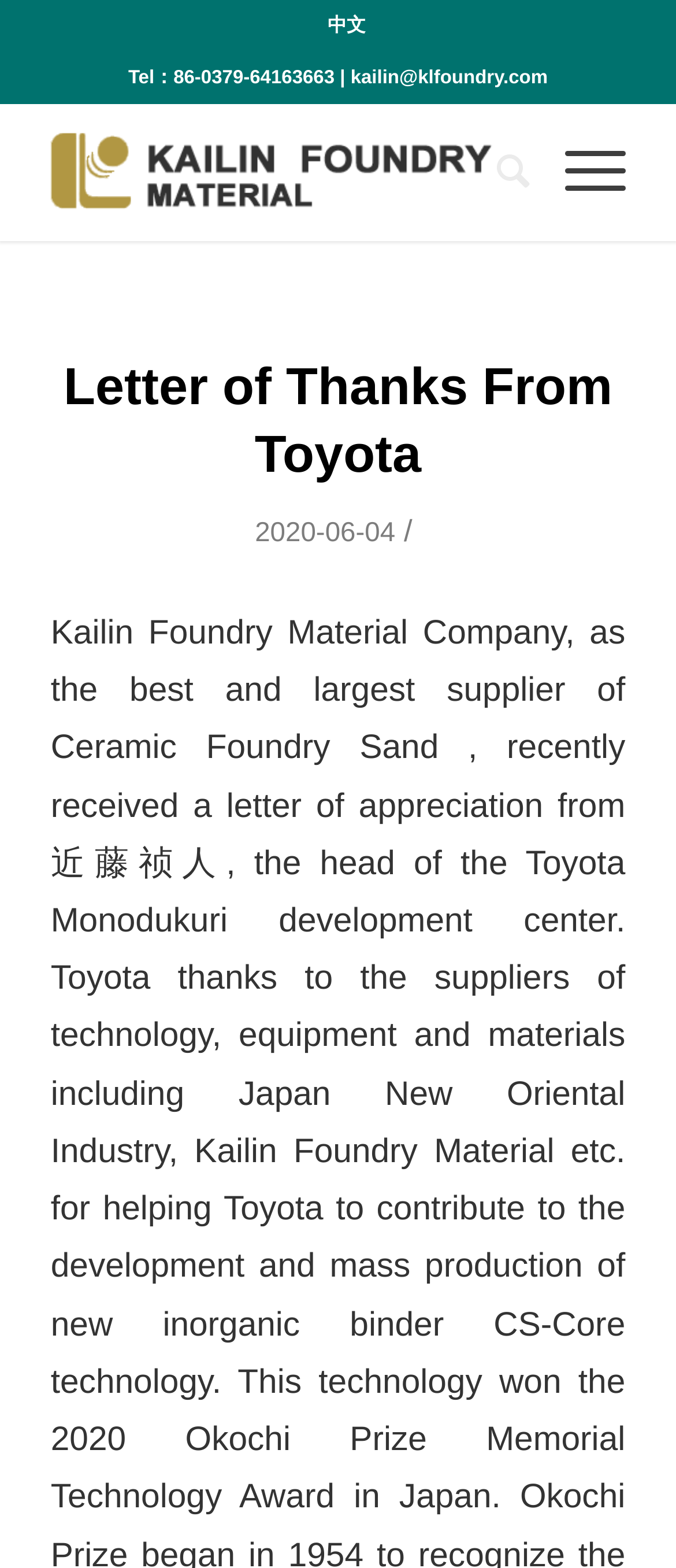Give a one-word or short phrase answer to this question: 
What is the date of the letter from Toyota?

2020-06-04